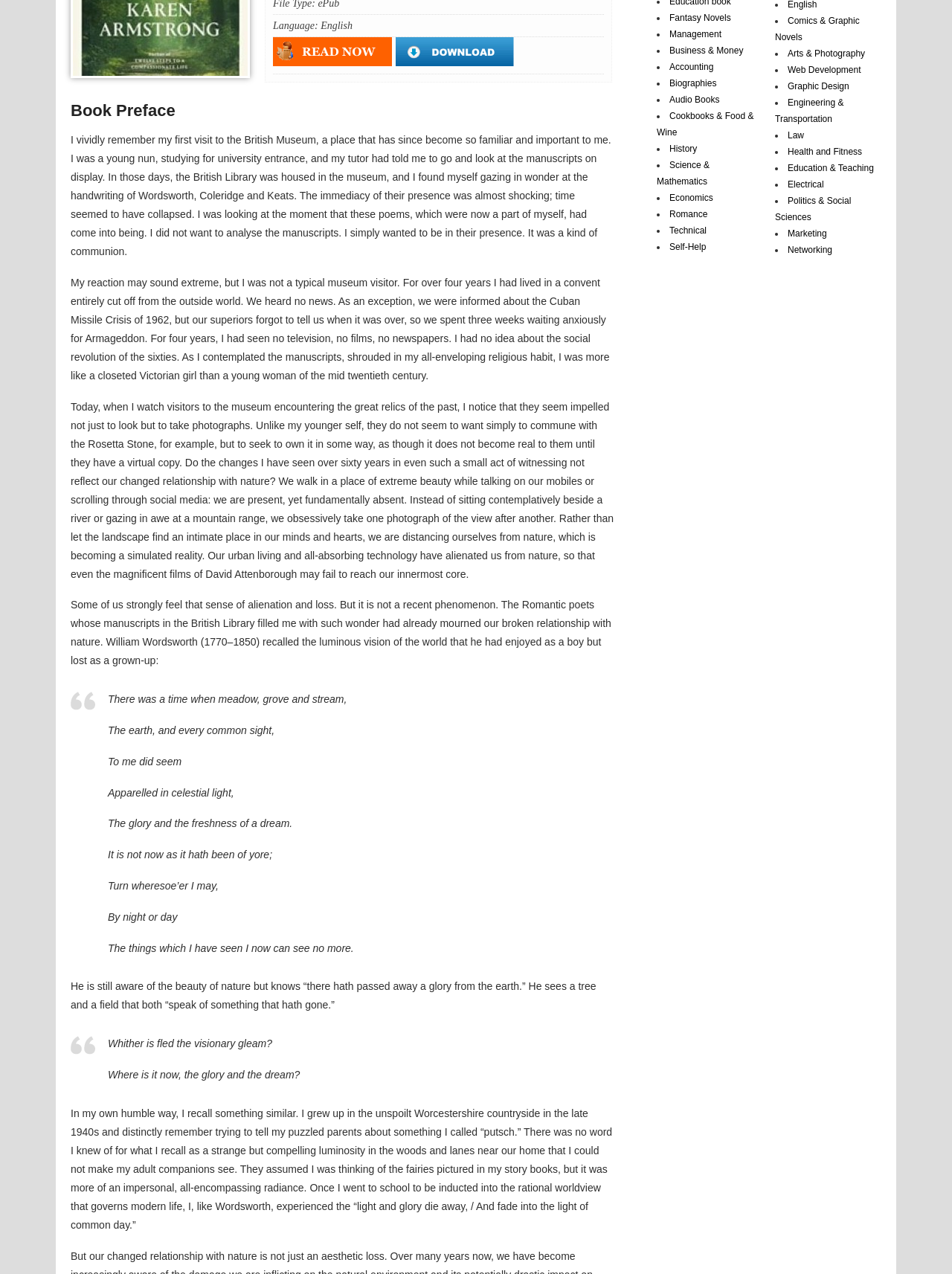Identify the bounding box coordinates for the UI element described by the following text: "2009". Provide the coordinates as four float numbers between 0 and 1, in the format [left, top, right, bottom].

None